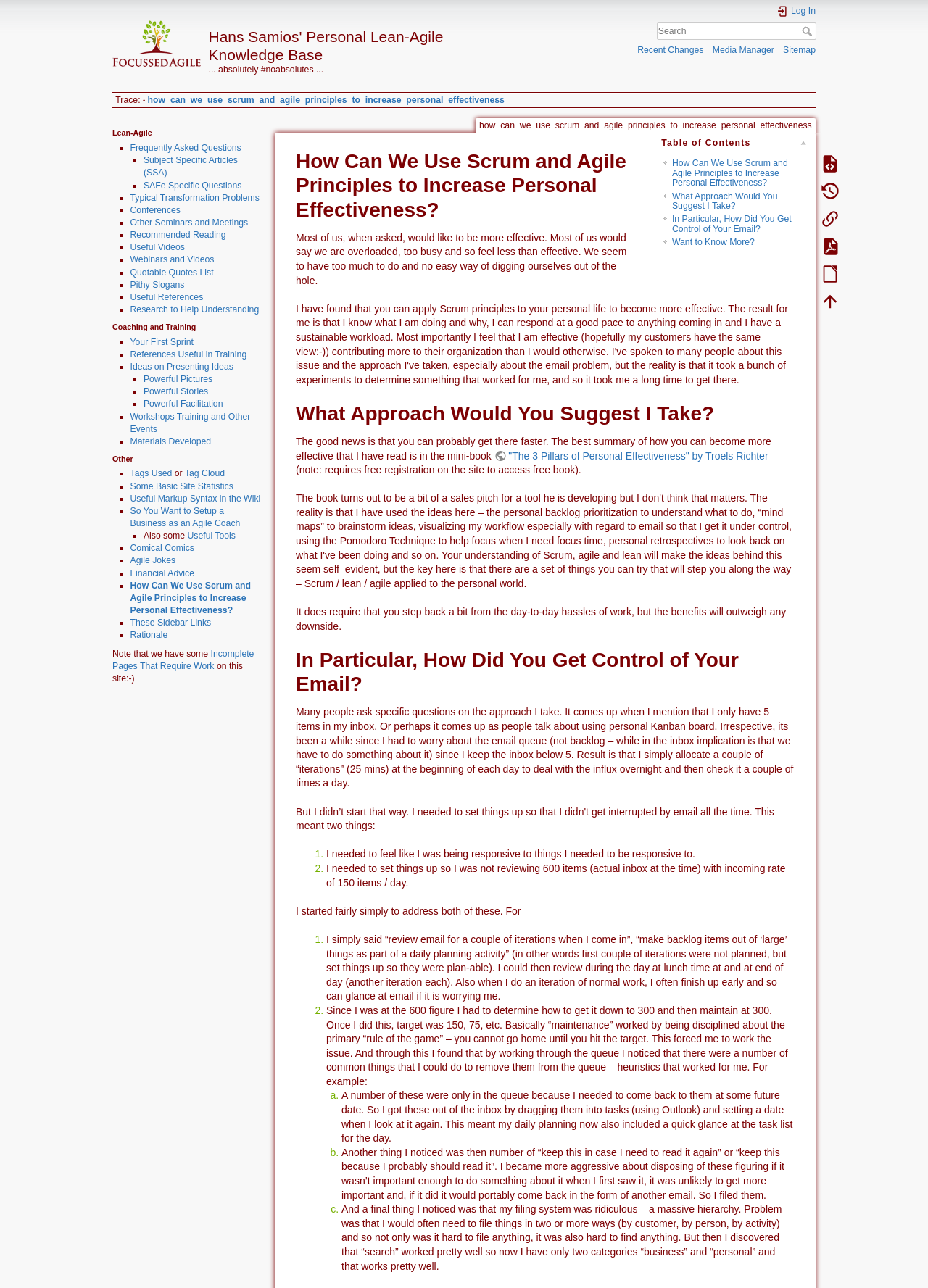Identify and generate the primary title of the webpage.

Hans Samios' Personal Lean-Agile Knowledge Base